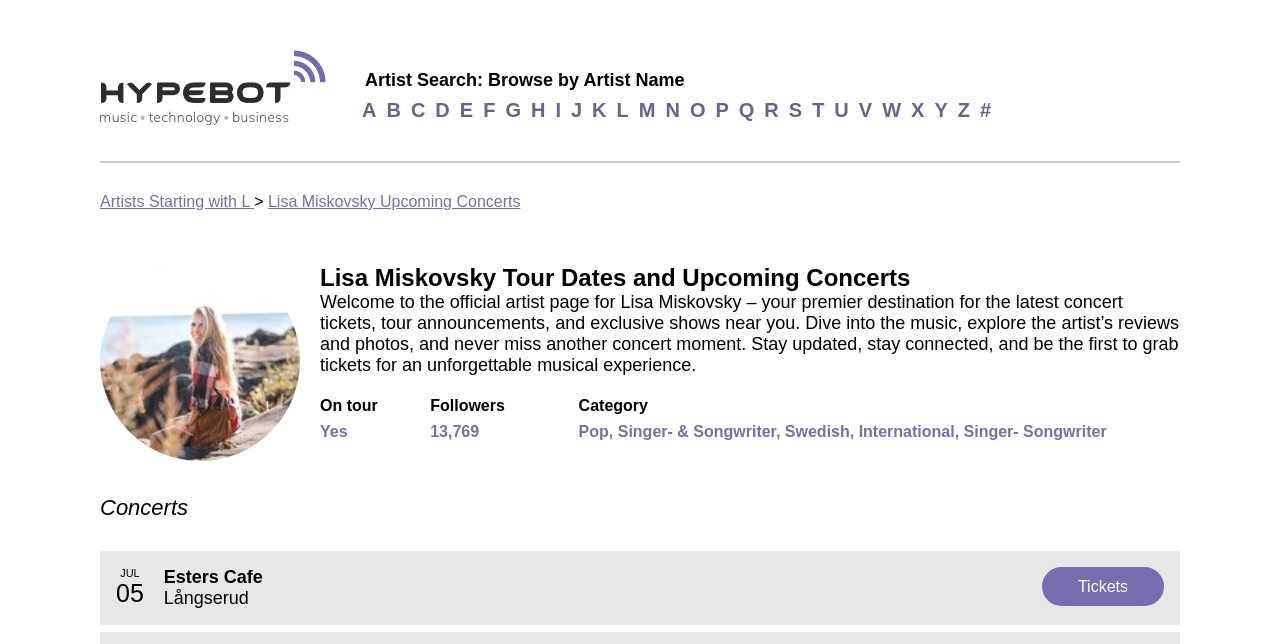Find the bounding box coordinates for the area that must be clicked to perform this action: "Find more about Hypebot".

[0.078, 0.078, 0.263, 0.219]